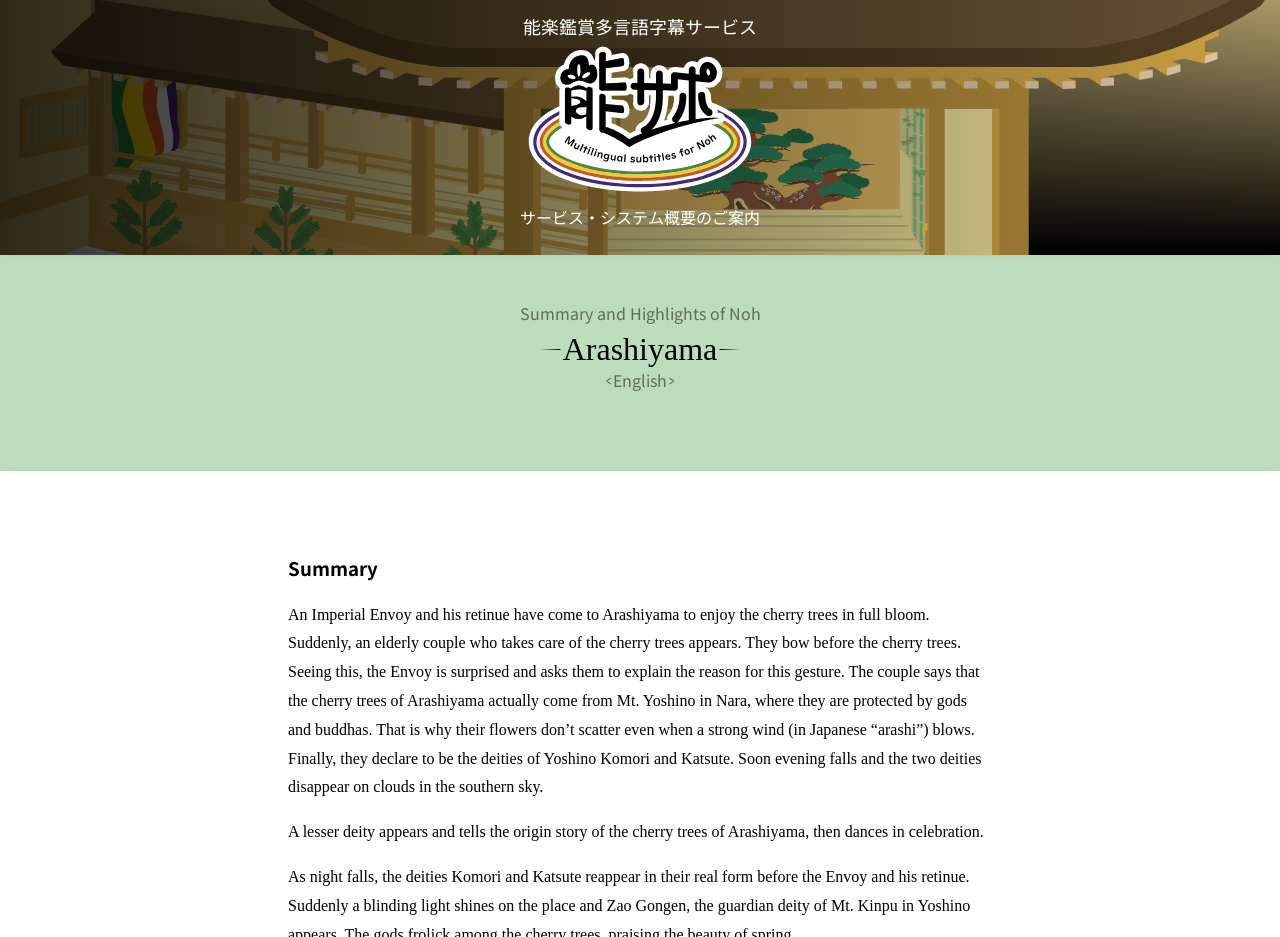What happens to the two deities at the end of the story?
Using the image, answer in one word or phrase.

They disappear on clouds